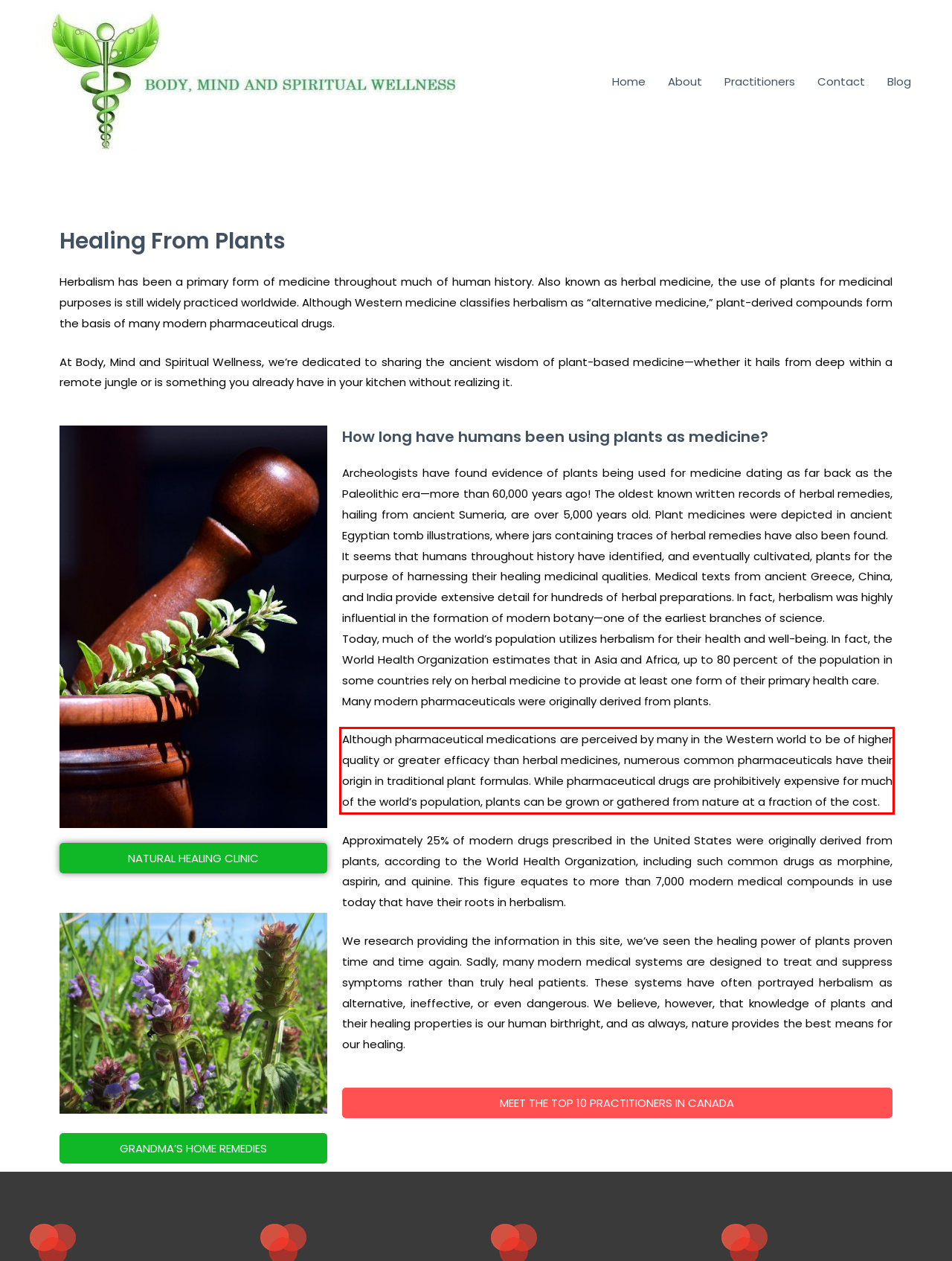Analyze the red bounding box in the provided webpage screenshot and generate the text content contained within.

Although pharmaceutical medications are perceived by many in the Western world to be of higher quality or greater efficacy than herbal medicines, numerous common pharmaceuticals have their origin in traditional plant formulas. While pharmaceutical drugs are prohibitively expensive for much of the world’s population, plants can be grown or gathered from nature at a fraction of the cost.